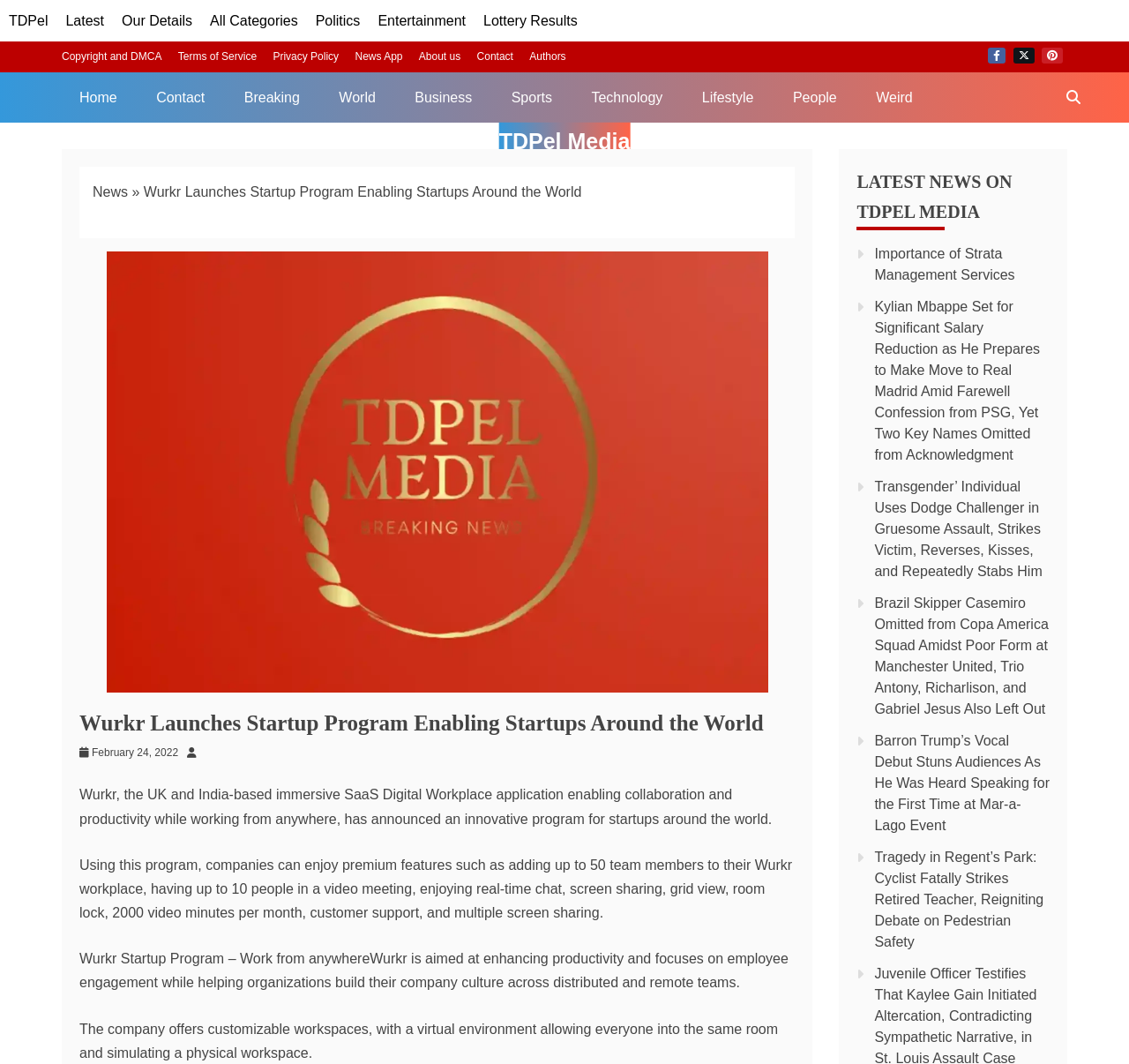Utilize the details in the image to give a detailed response to the question: How many team members can be added to a Wurkr workplace?

According to the article, using the Wurkr startup program, companies can enjoy premium features such as adding up to 50 team members to their Wurkr workplace.